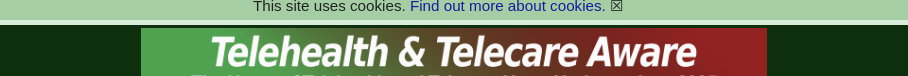Provide a short answer to the following question with just one word or phrase: What is the main focus of the website?

healthcare technologies and services